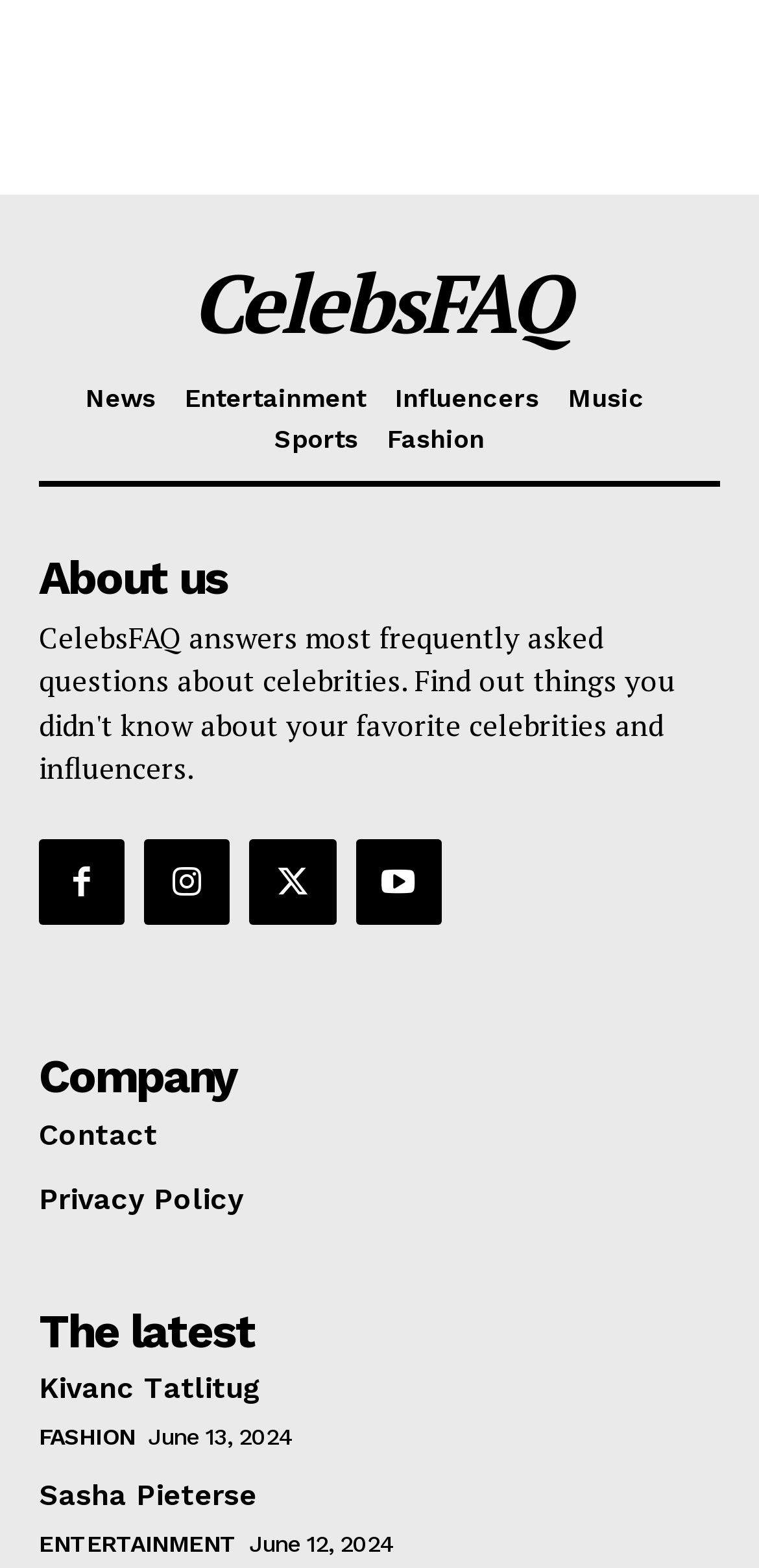Using the provided description: "Facebook", find the bounding box coordinates of the corresponding UI element. The output should be four float numbers between 0 and 1, in the format [left, top, right, bottom].

[0.051, 0.535, 0.165, 0.59]